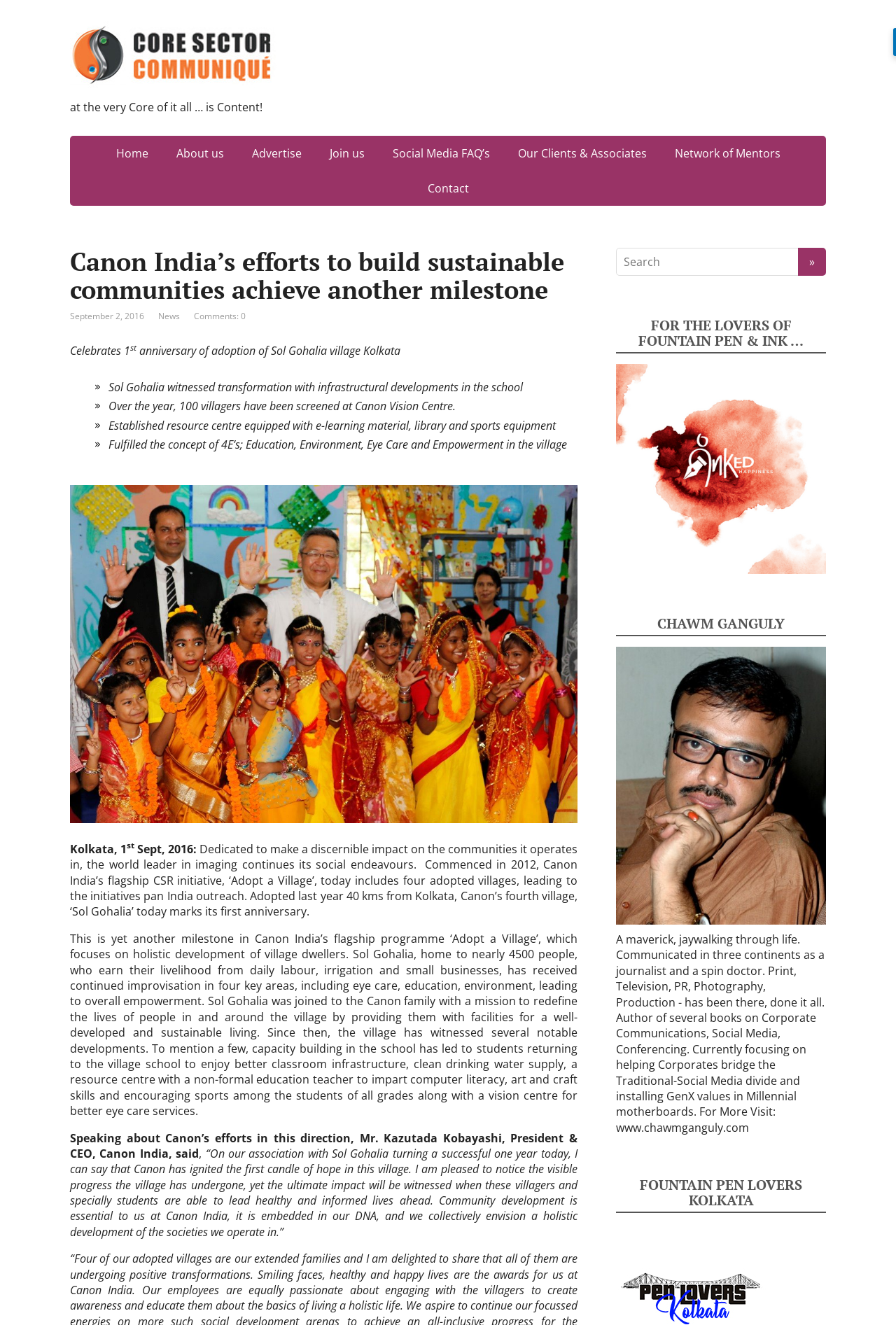Provide the bounding box coordinates of the HTML element described by the text: "alt="ERF"". The coordinates should be in the format [left, top, right, bottom] with values between 0 and 1.

None